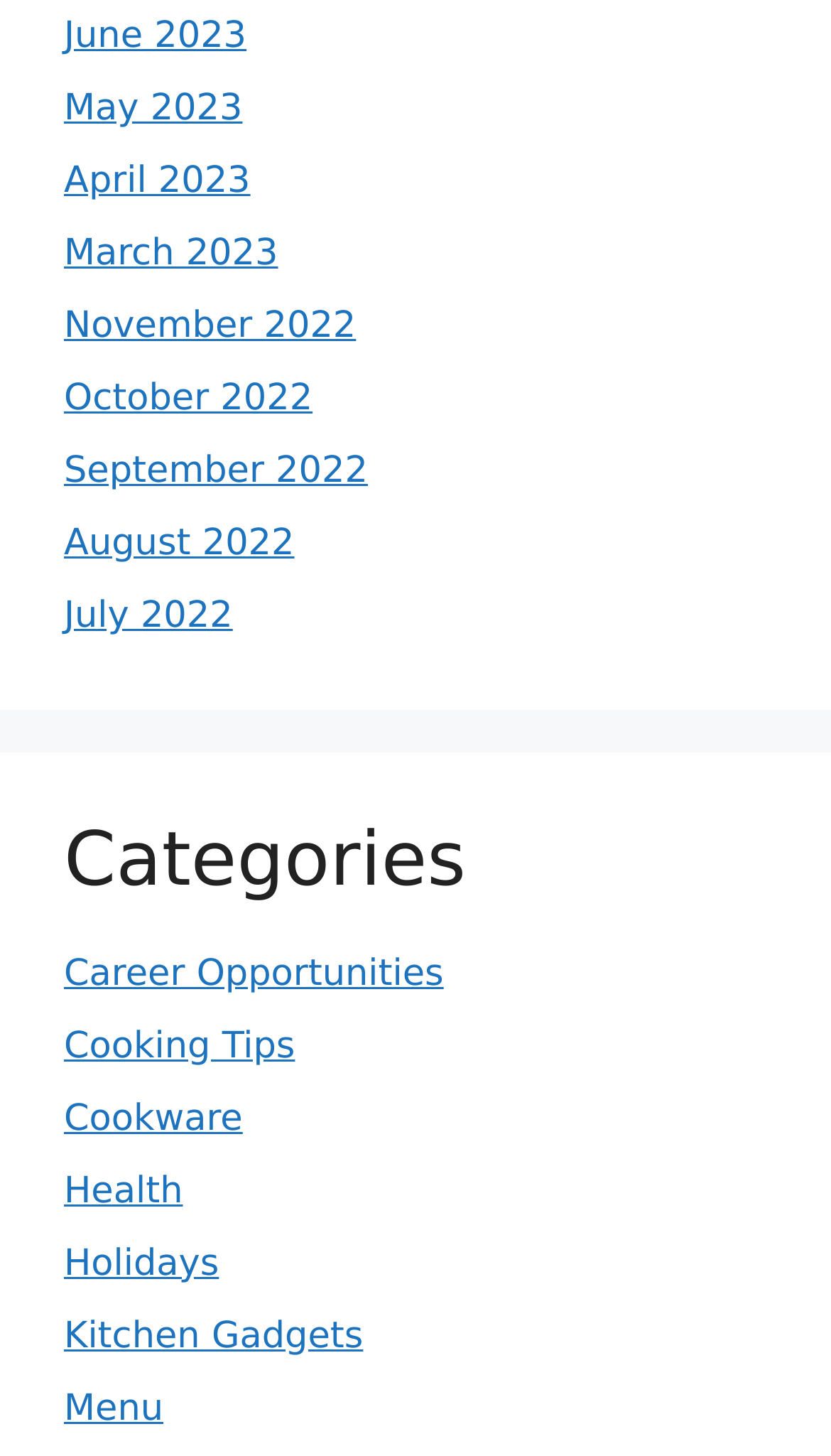Please provide a detailed answer to the question below based on the screenshot: 
Is there a category for 'Cooking Recipes'?

I looked at the list of links under the 'Categories' heading and did not find a category named 'Cooking Recipes'.